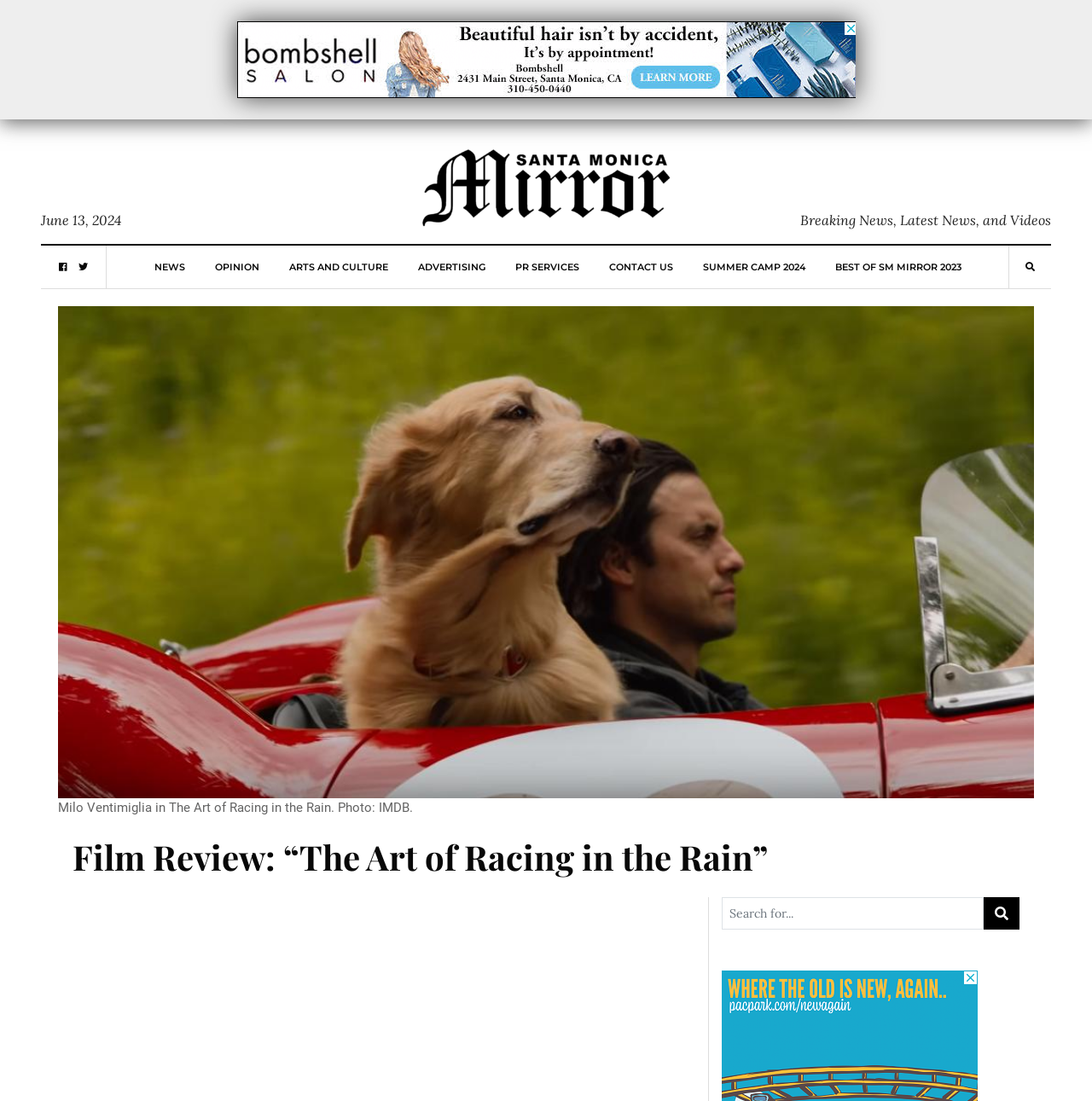Find and indicate the bounding box coordinates of the region you should select to follow the given instruction: "Search for something".

[0.661, 0.815, 0.901, 0.845]